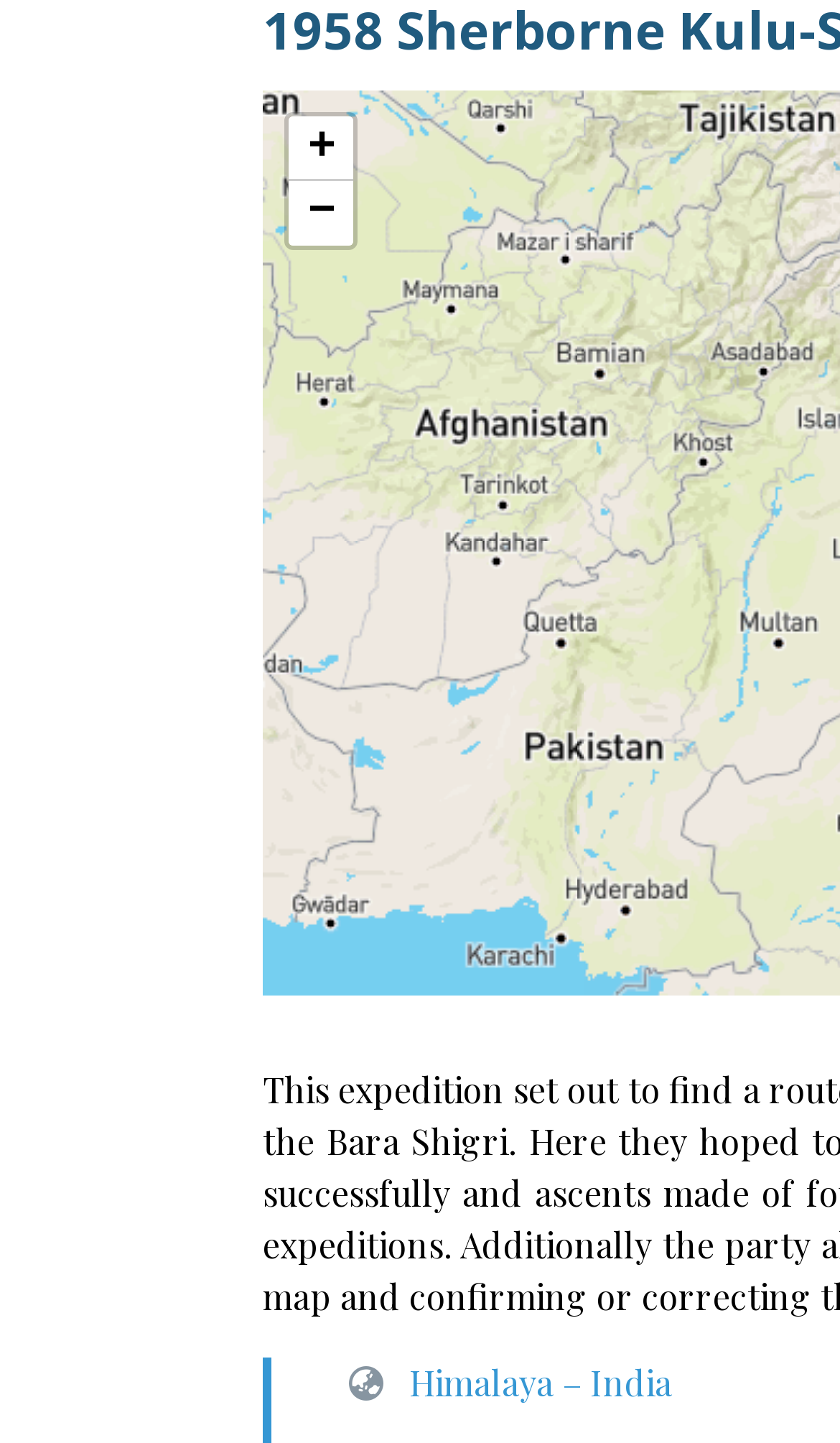Determine the bounding box for the UI element described here: "Himalaya – India".

[0.487, 0.942, 0.8, 0.974]